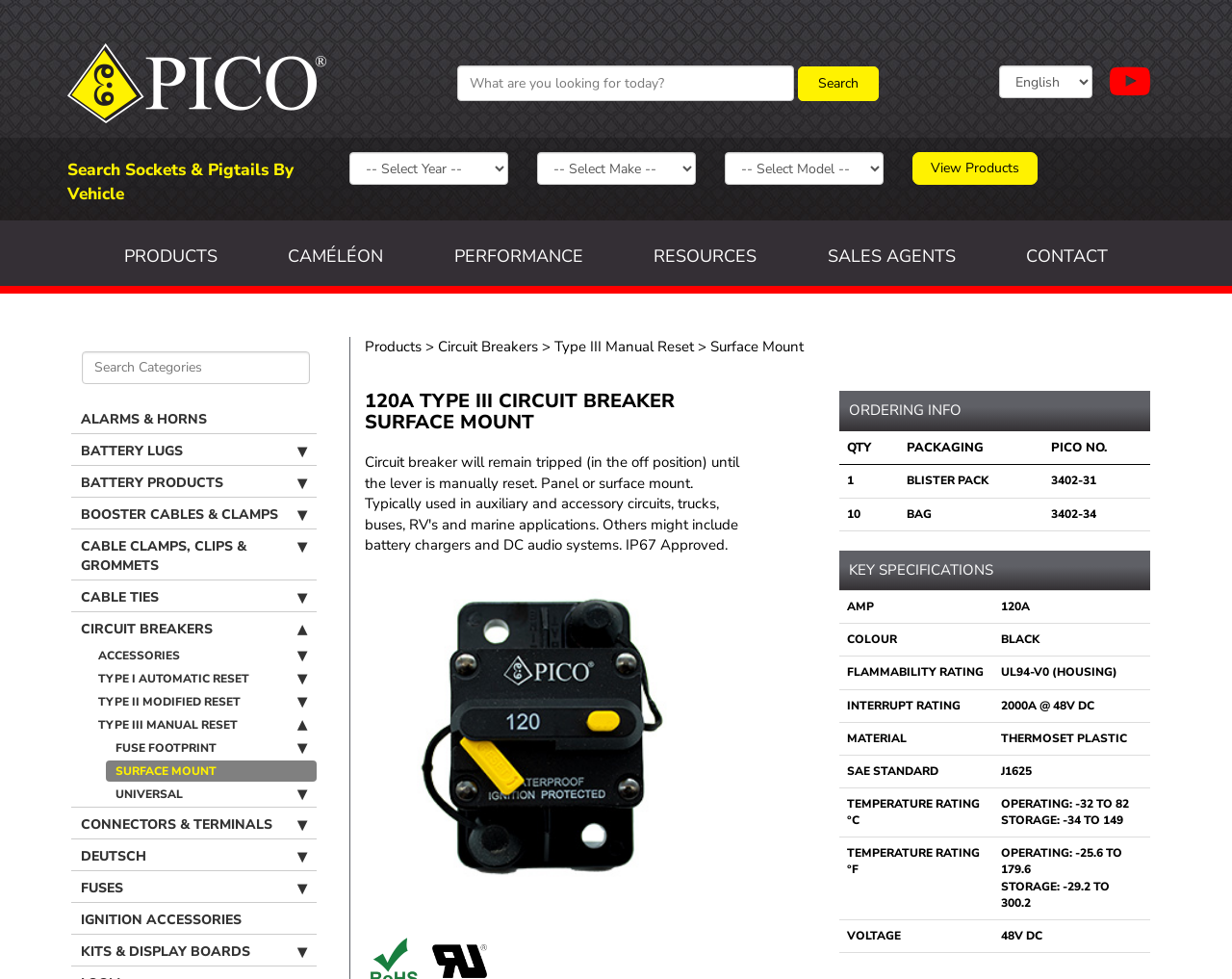Please locate the clickable area by providing the bounding box coordinates to follow this instruction: "View products".

[0.74, 0.155, 0.842, 0.189]